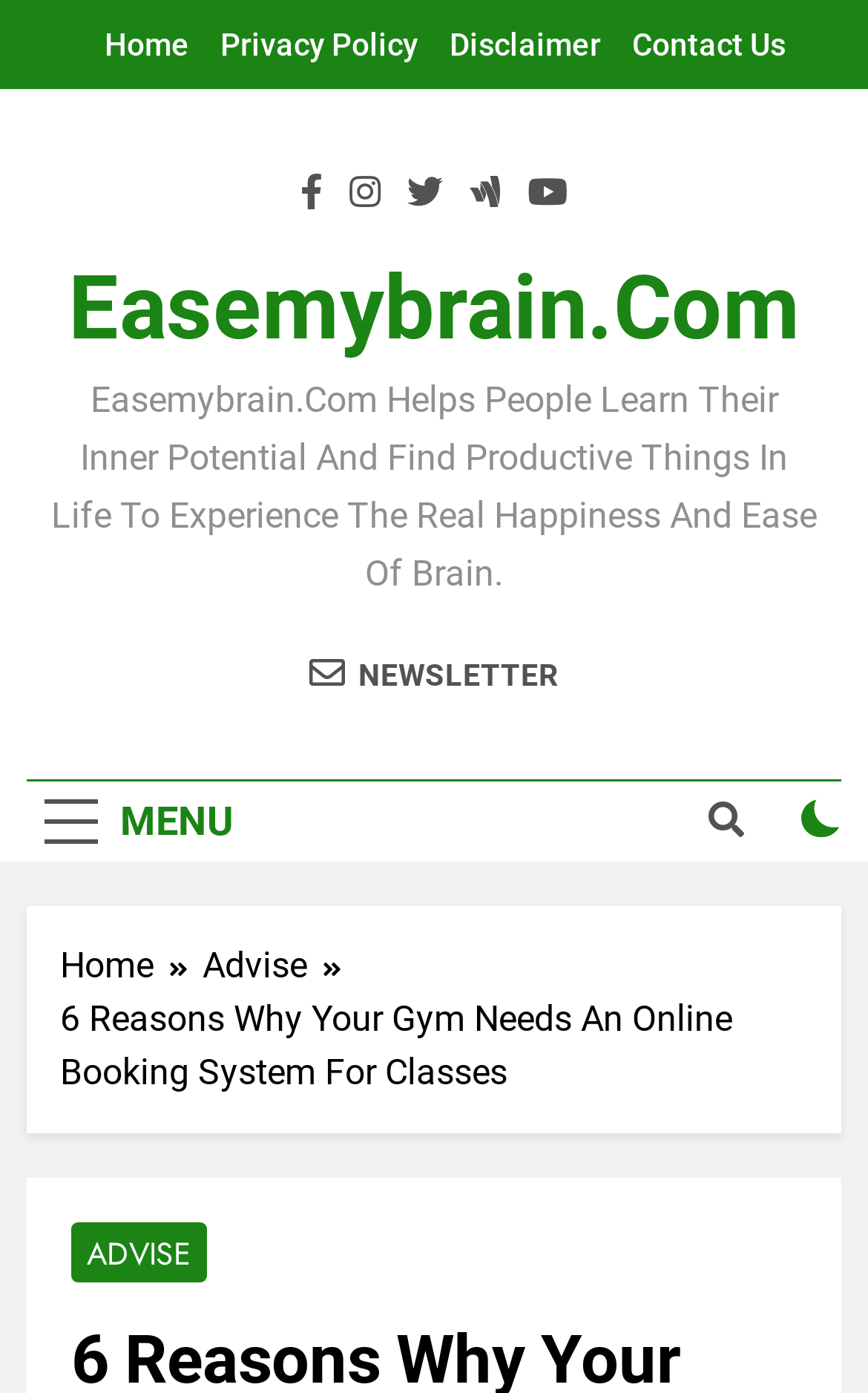Could you provide the bounding box coordinates for the portion of the screen to click to complete this instruction: "subscribe to newsletter"?

[0.356, 0.468, 0.644, 0.499]